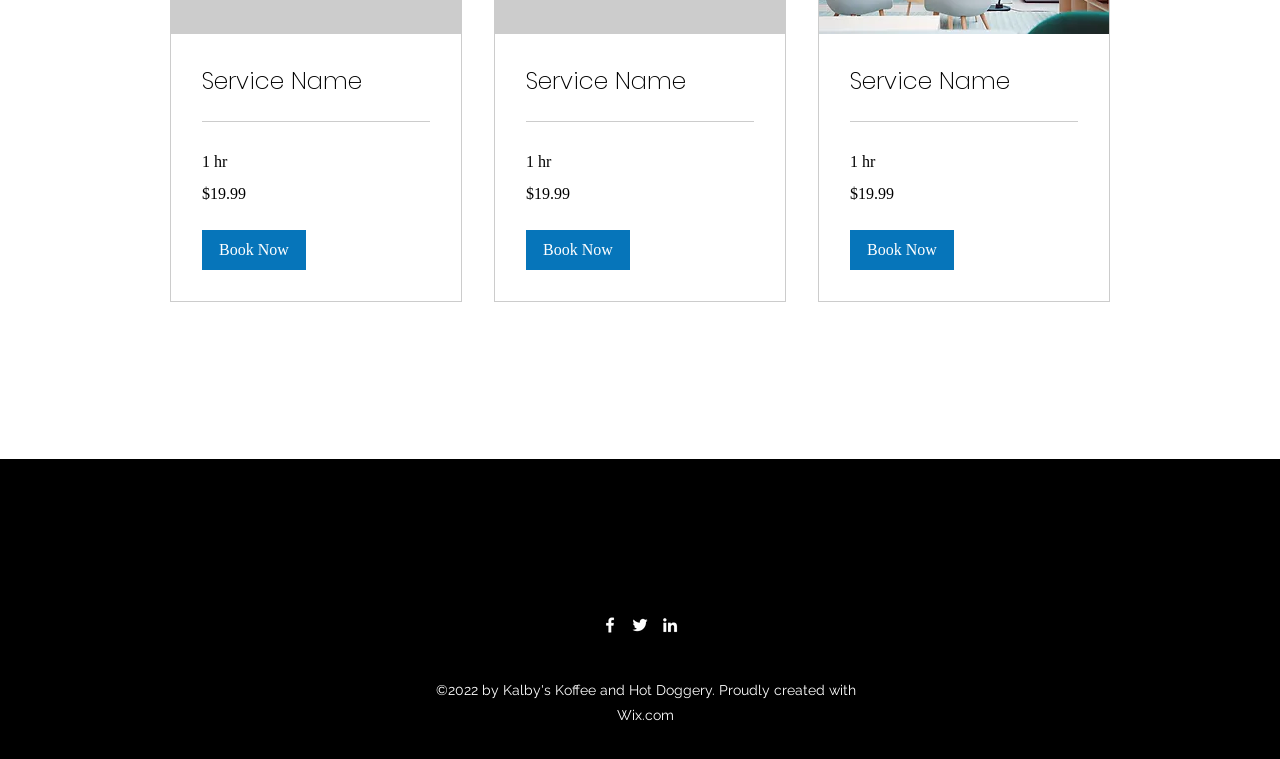Locate the bounding box coordinates of the segment that needs to be clicked to meet this instruction: "Click the More button".

None